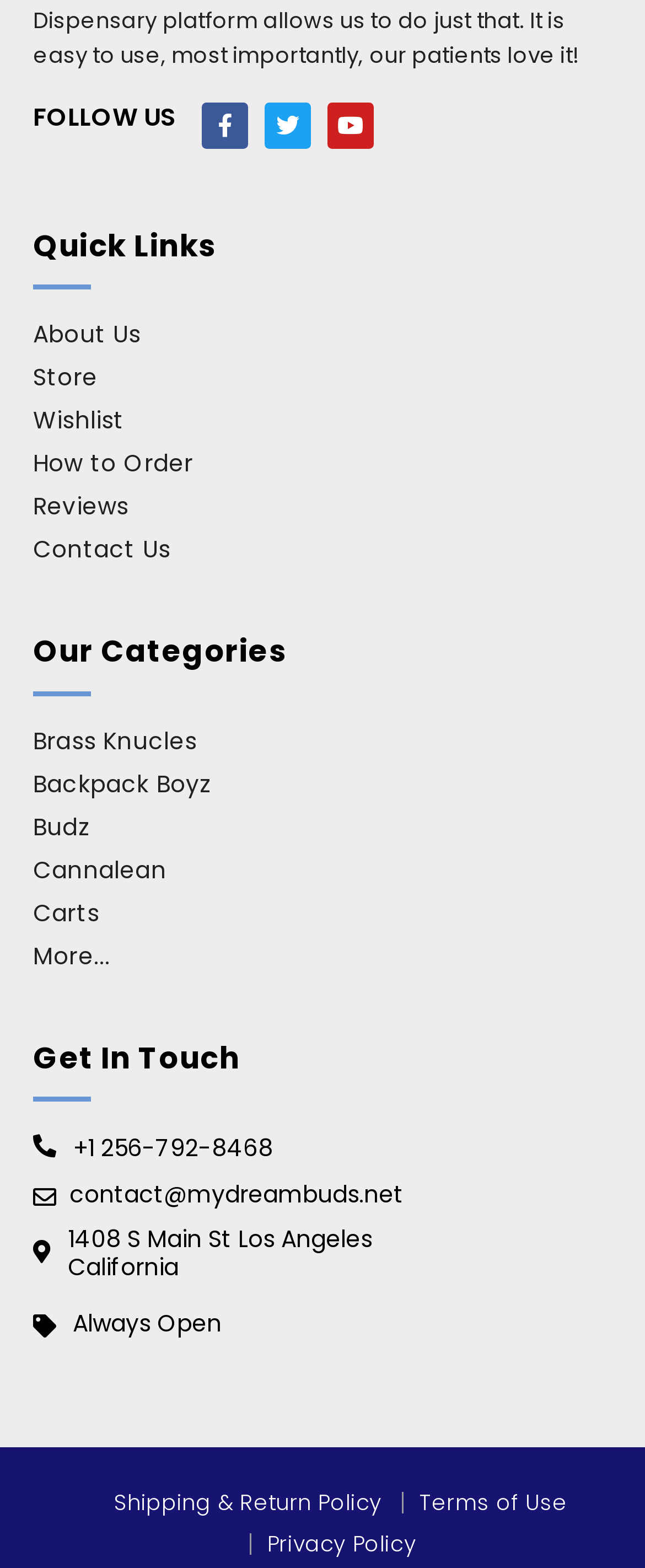Please identify the bounding box coordinates of the area that needs to be clicked to fulfill the following instruction: "Check the Shipping & Return Policy."

[0.151, 0.951, 0.592, 0.965]